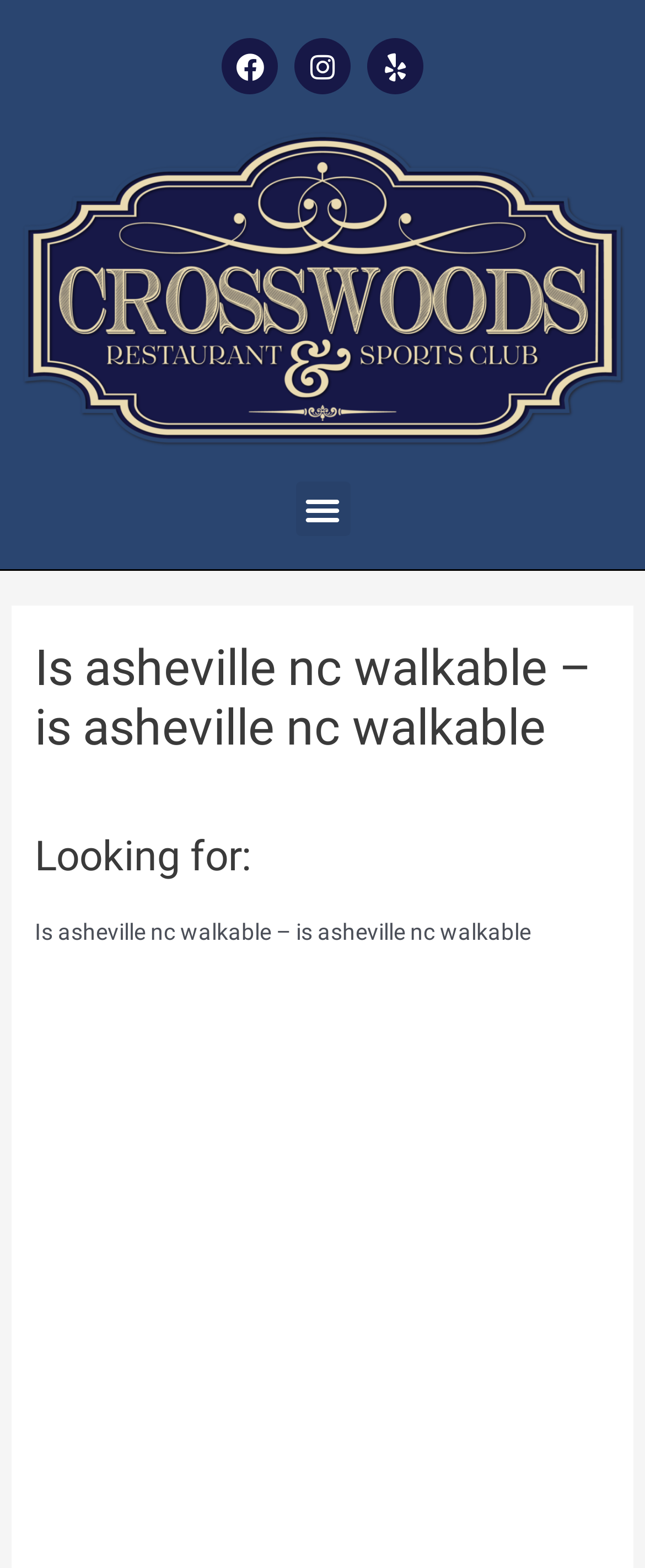What is the text of the first heading?
Give a one-word or short-phrase answer derived from the screenshot.

Is asheville nc walkable – is asheville nc walkable